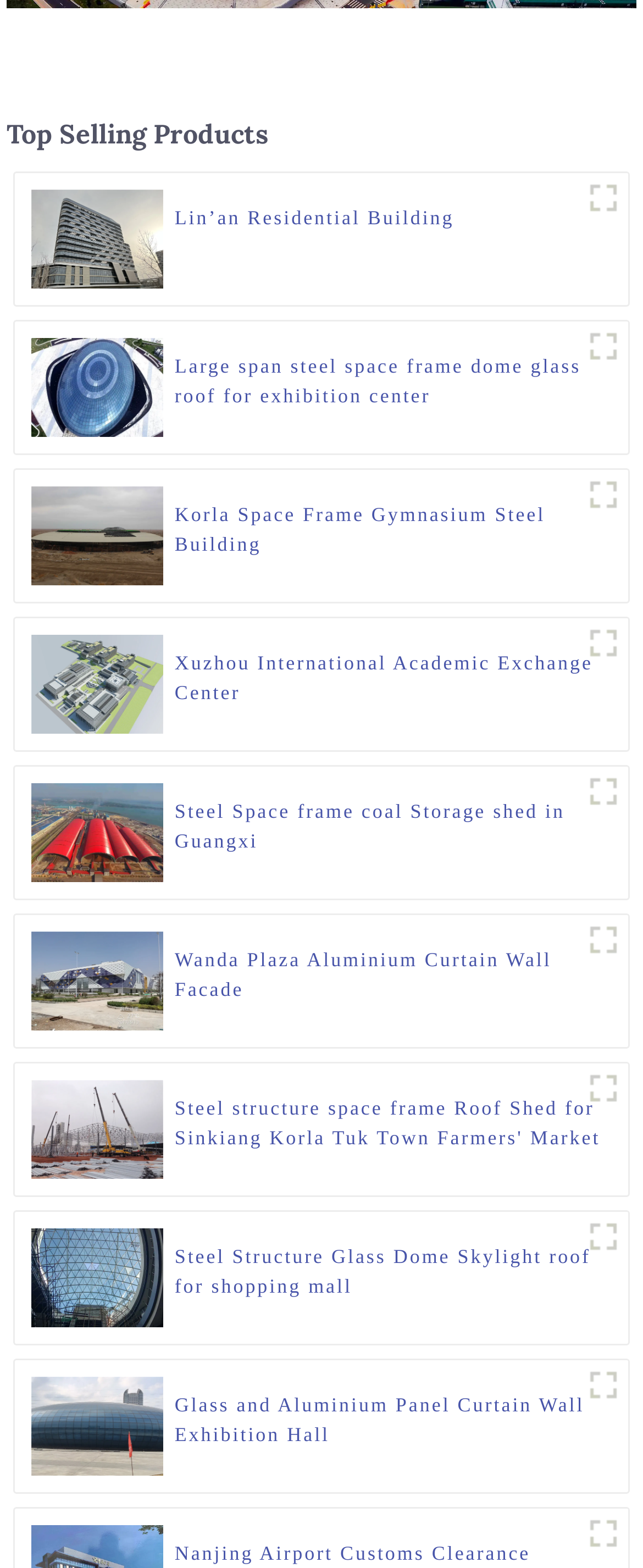Please find the bounding box coordinates of the section that needs to be clicked to achieve this instruction: "Check Korla Space Frame Gymnasium Steel Building information".

[0.048, 0.333, 0.254, 0.348]